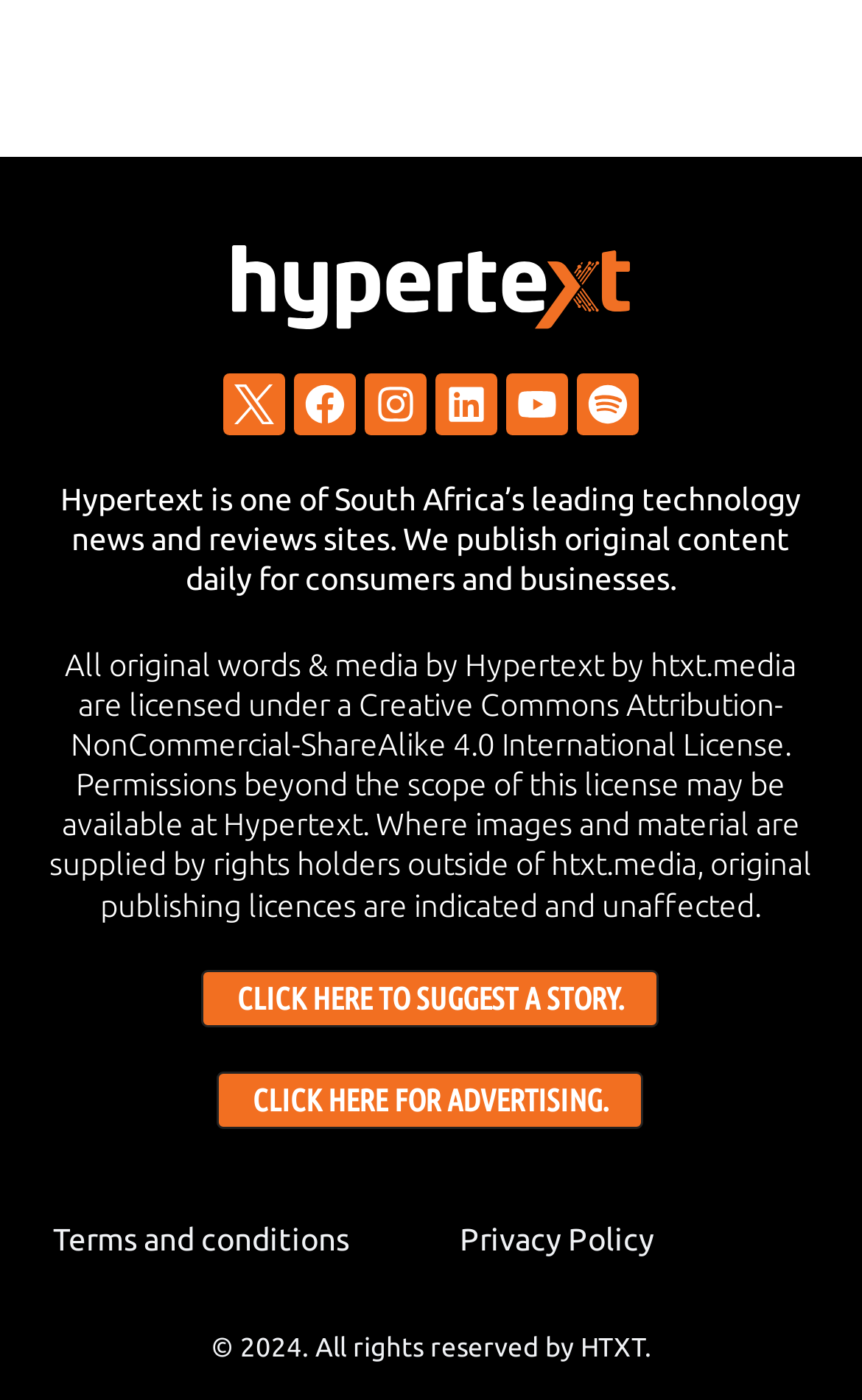What is the license type for original content?
Look at the image and provide a short answer using one word or a phrase.

Creative Commons